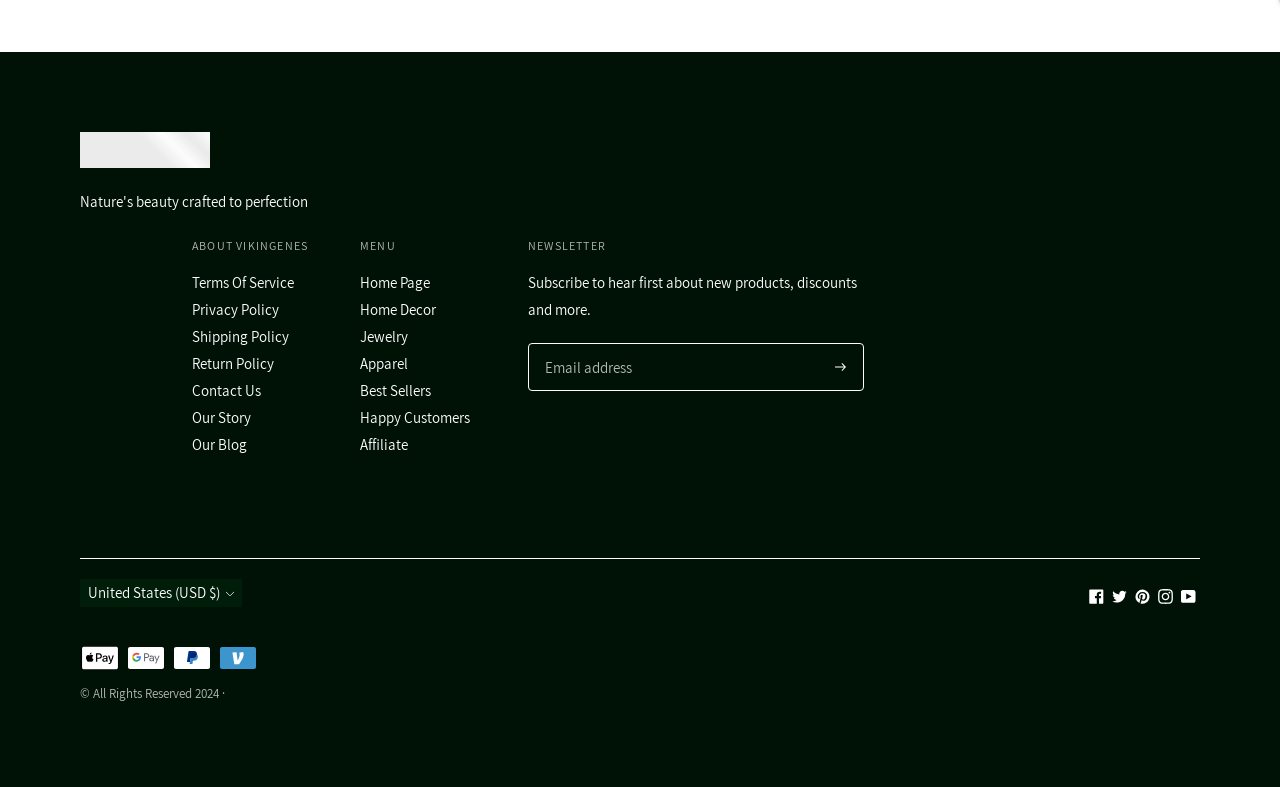Please determine the bounding box coordinates for the element that should be clicked to follow these instructions: "Go to home page".

[0.281, 0.347, 0.336, 0.371]